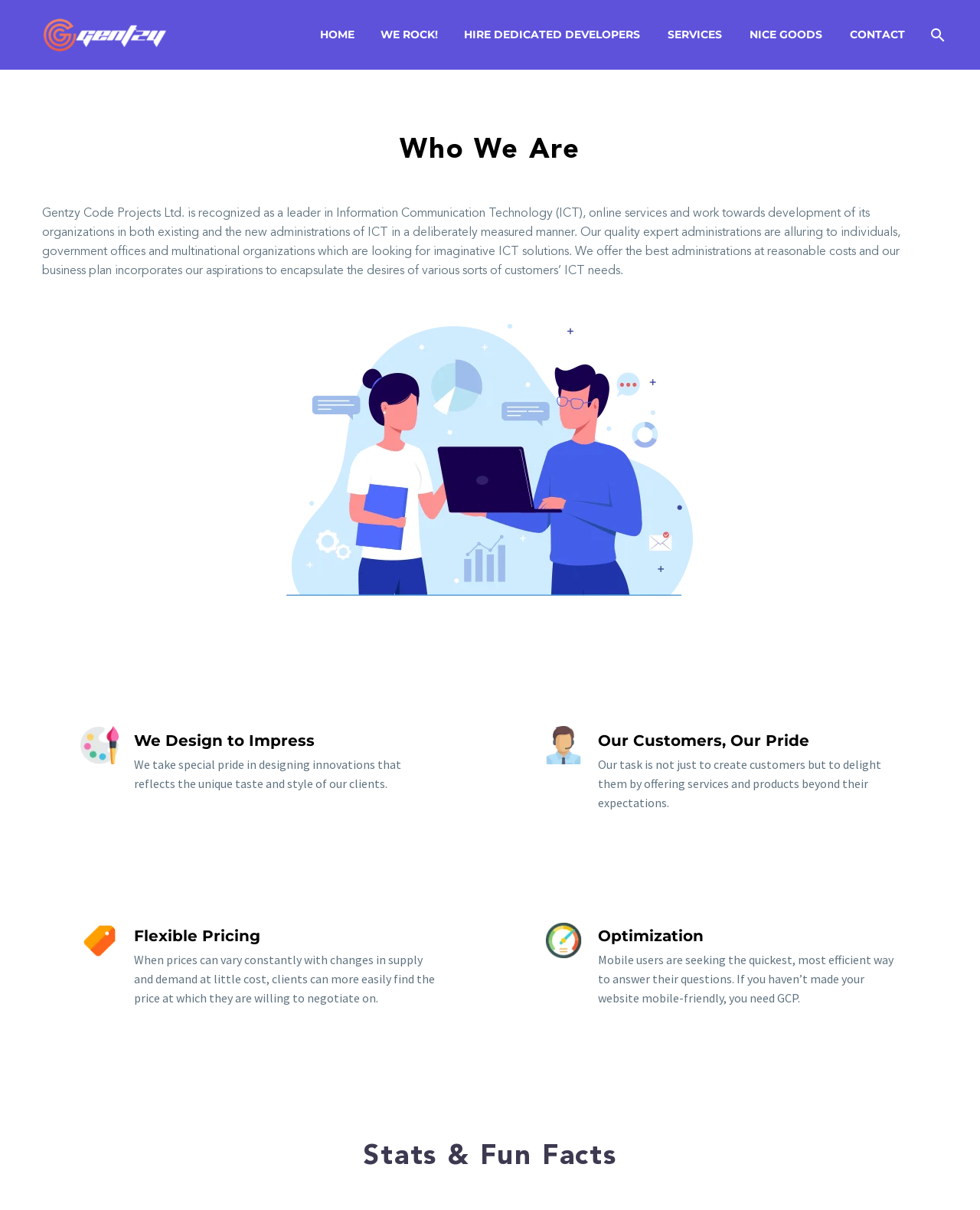Locate the bounding box coordinates of the item that should be clicked to fulfill the instruction: "Click HOME".

[0.315, 0.021, 0.373, 0.037]